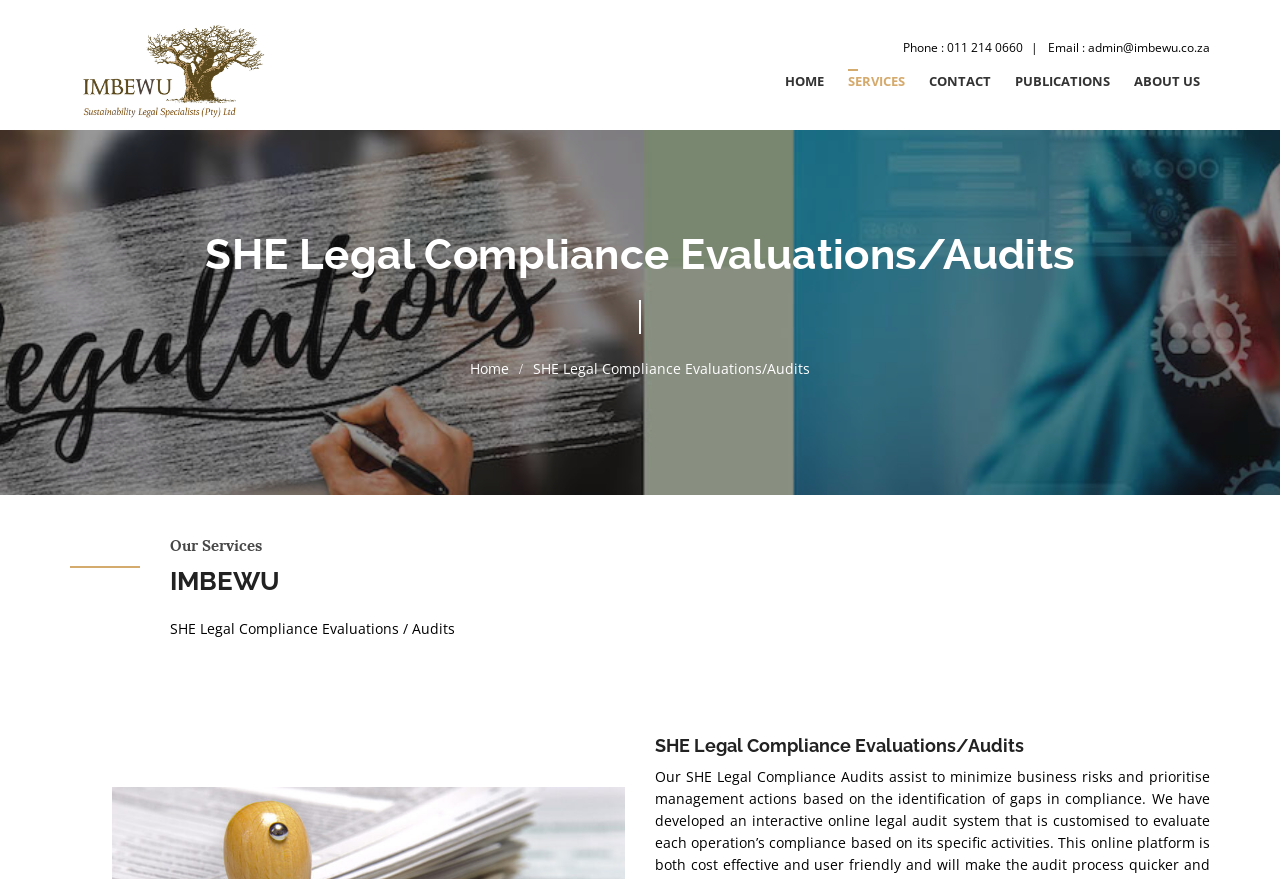Provide an in-depth description of the elements and layout of the webpage.

The webpage is about SHE Legal Compliance Evaluations/Audits by Imbewu. At the top left, there is a logo, which is an image linked to another webpage. Next to the logo, there is a link to another webpage. 

On the top right, there is a section with contact information, including phone number and email address. The phone number is 011 214 0660, and the email address is admin@imbewu.co.za.

Below the contact information, there is a navigation menu with seven links: HOME, SERVICES, SHE LEGAL REGISTERS, SHE LEGAL COMPLIANCE EVALUATIONS/AUDITS, IMBEWU TRAINING, CORPORATE SUSTAINABILITY & ESG, and SHE LEGISLATION UPDATES. These links are aligned vertically and take up a significant portion of the page.

On the top center, there is a heading that reads "SHE Legal Compliance Evaluations/Audits". Below this heading, there is another link to the HOME page. 

Further down, there is a section with a heading "IMBEWU" and a subheading "Our Services". Below this, there is a paragraph of text that describes SHE Legal Compliance Evaluations / Audits. 

At the bottom of the page, there is another heading that reads "SHE Legal Compliance Evaluations/Audits", which seems to be a footer section.